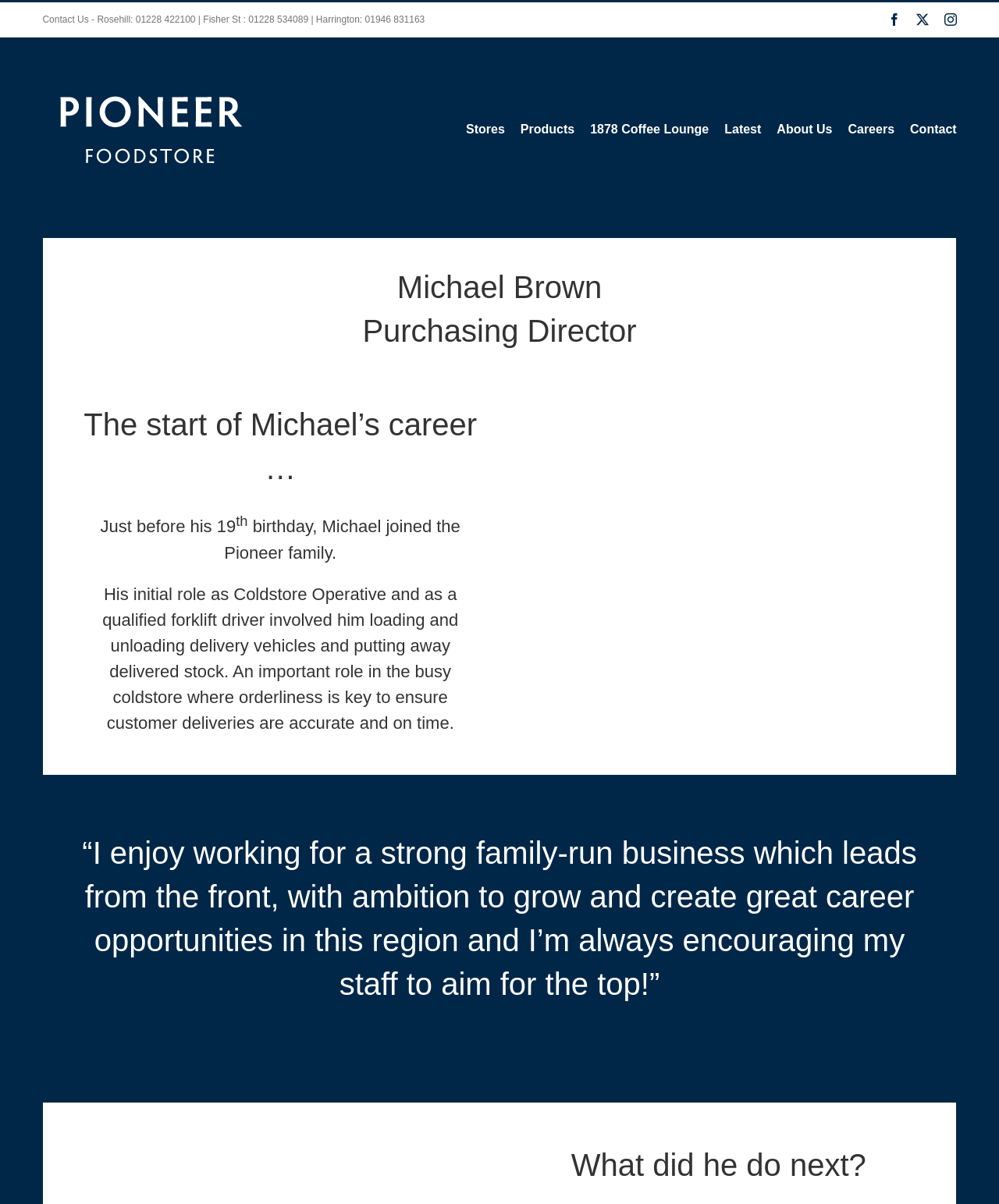Using the format (top-left x, top-left y, bottom-right x, bottom-right y), provide the bounding box coordinates for the described UI element. All values should be floating point numbers between 0 and 1: Go to Top

[0.904, 0.807, 0.941, 0.83]